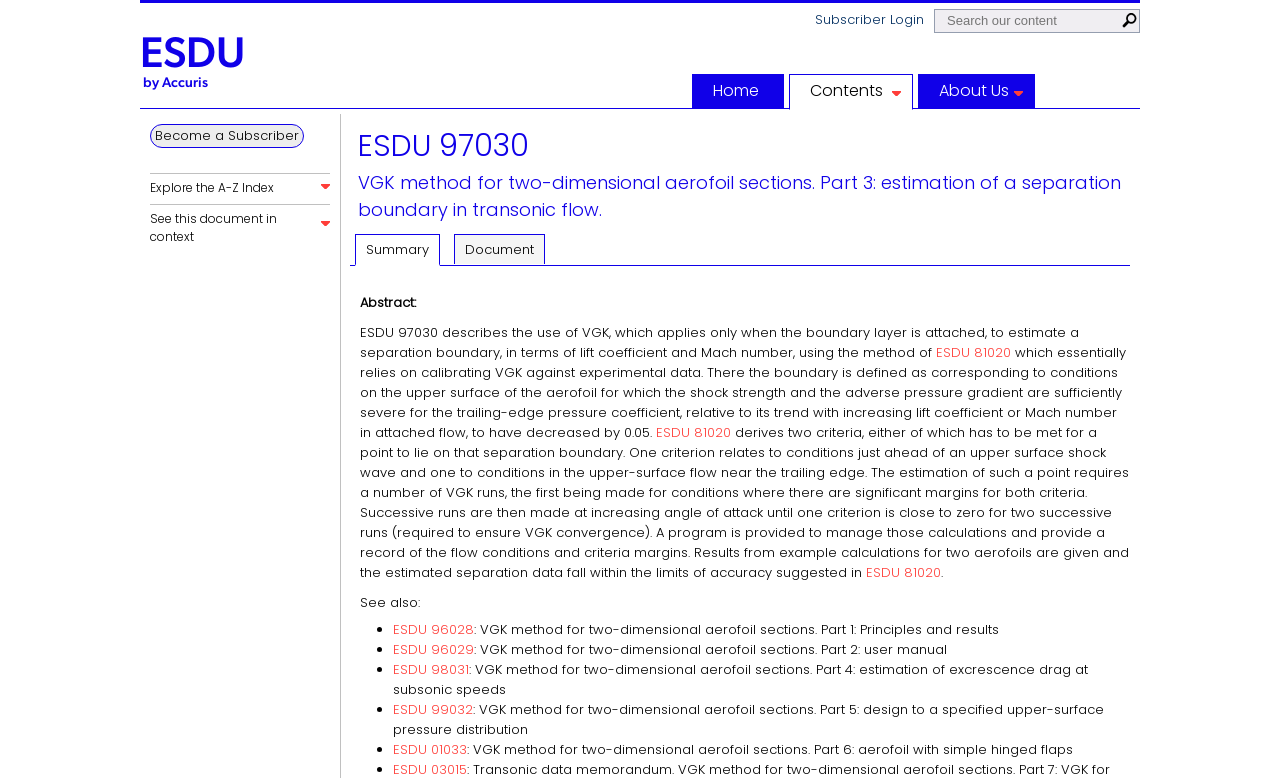Summarize the webpage in an elaborate manner.

The webpage is about ESDU 97030, a method for two-dimensional aerofoil sections, specifically Part 3: estimation of a separation boundary in transonic flow. At the top, there is a layout table with a subscriber login link, a search box, and a search button with an image. Below this, there are links to ESDU home, Accuris, and other related pages.

The main content is divided into sections. The first section has a heading "ESDU 97030" and a subheading "VGK method for two-dimensional aerofoil sections. Part 3: estimation of a separation boundary in transonic flow." Below this, there are links to "Summary" and "Document".

The next section has an abstract that describes the VGK method, which estimates a separation boundary in terms of lift coefficient and Mach number. The abstract also mentions that the method relies on calibrating VGK against experimental data. There are links to related documents, ESDU 81020, throughout the abstract.

The following section provides more details about the VGK method, including the criteria for a point to lie on the separation boundary. It also mentions that a program is provided to manage the calculations and provide a record of the flow conditions and criteria margins. Results from example calculations for two aerofoils are given, and the estimated separation data fall within the limits of accuracy suggested in ESDU 81020.

Finally, there is a "See also" section that lists related documents, including ESDU 96028, ESDU 96029, ESDU 98031, ESDU 99032, and ESDU 01033, each with a brief description.